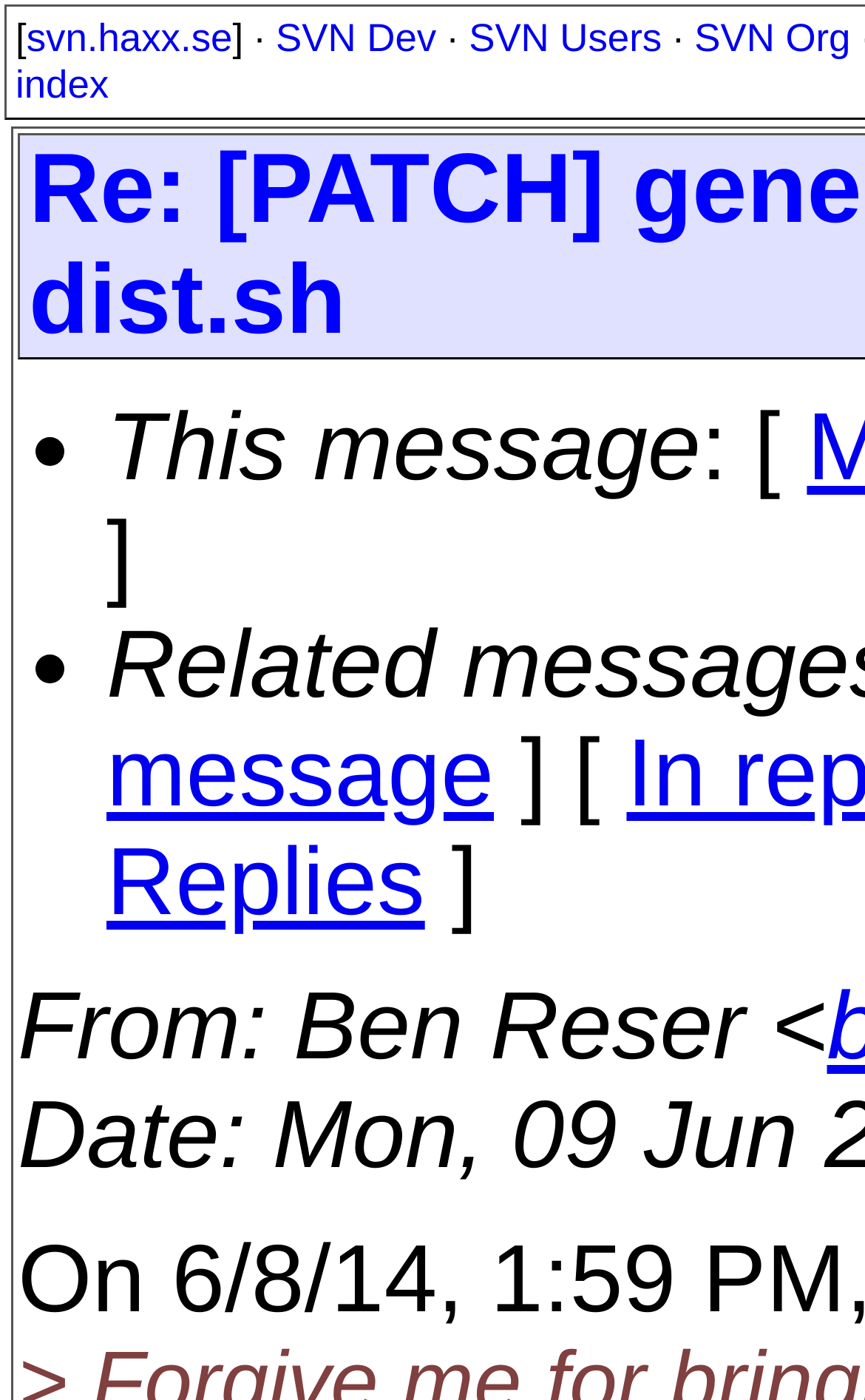Use a single word or phrase to answer the question:
How many links are in the top navigation bar?

4